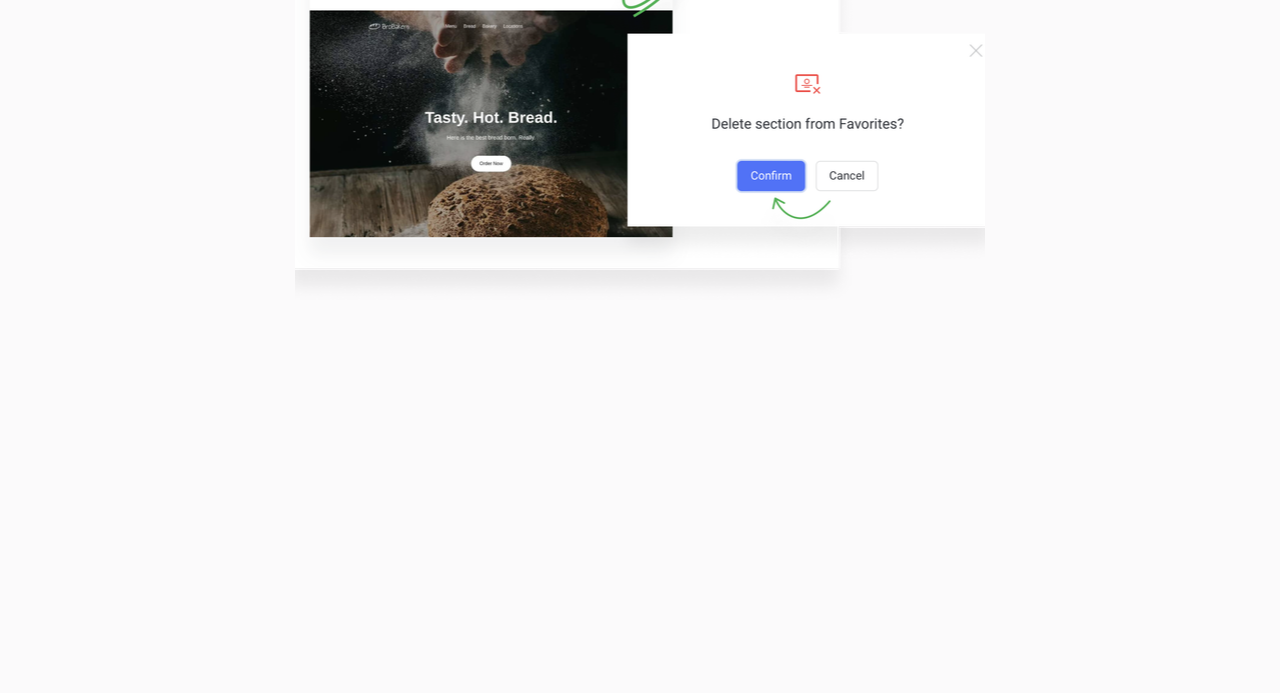Give the bounding box coordinates for the element described as: "Instagram".

[0.051, 0.905, 0.124, 0.936]